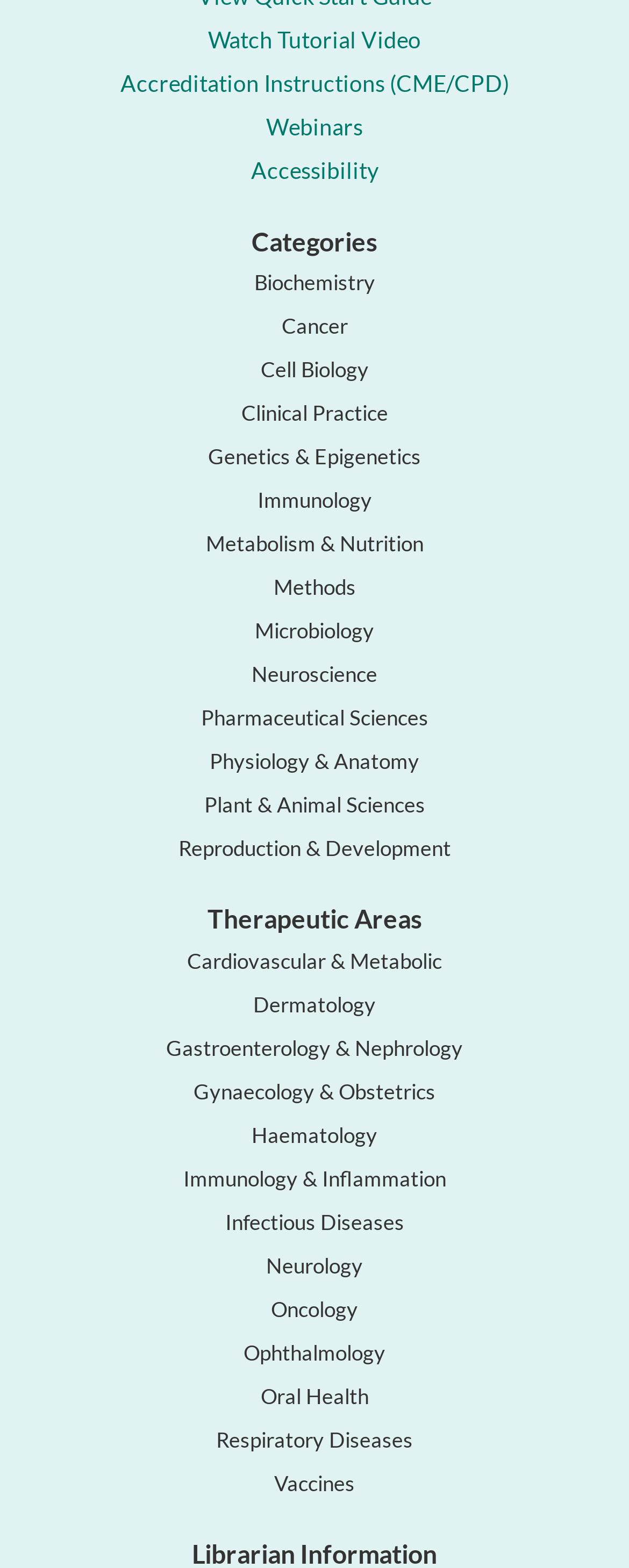Show the bounding box coordinates for the HTML element described as: "Ophthalmology".

[0.387, 0.854, 0.613, 0.87]